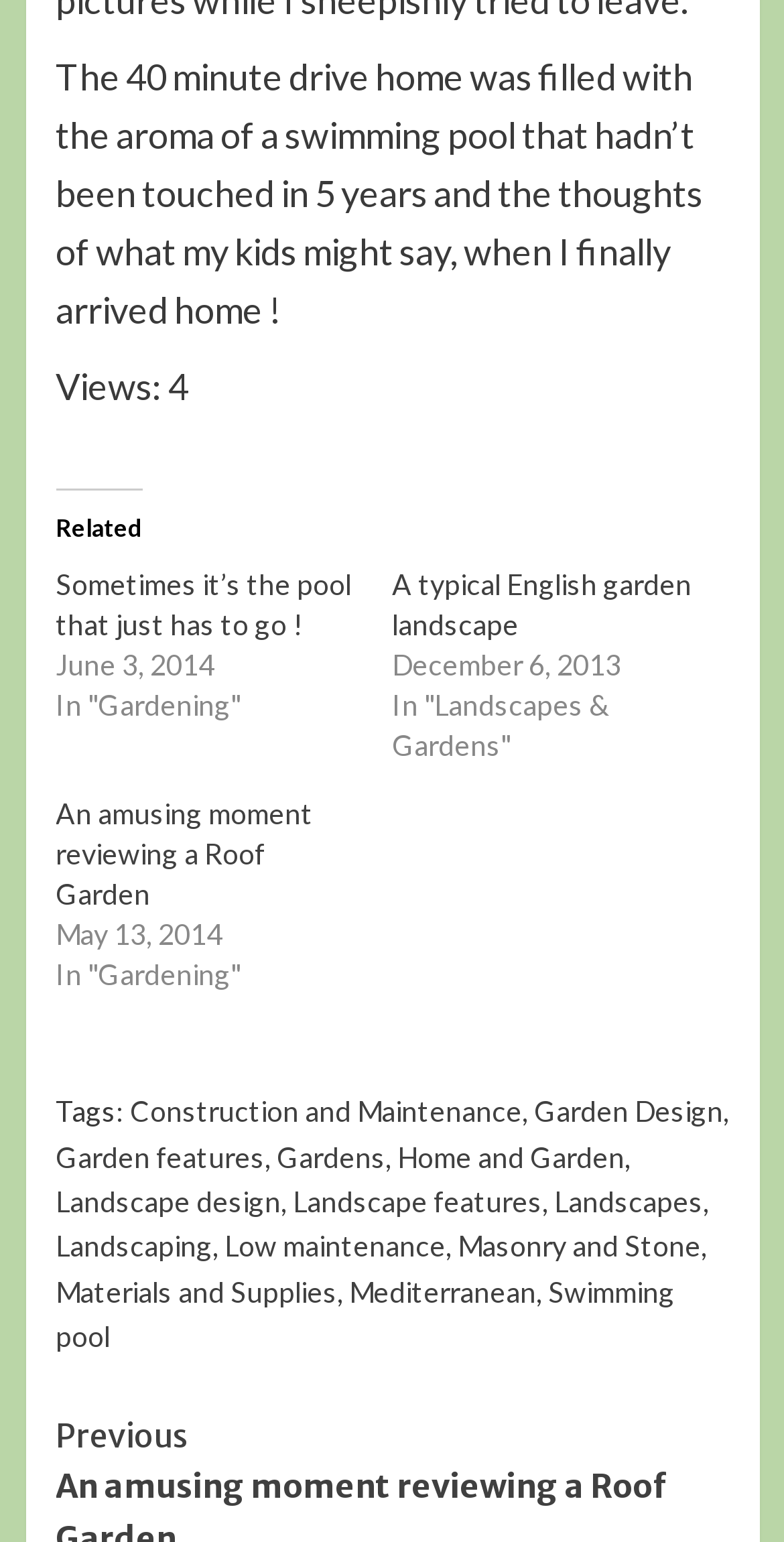Please find the bounding box coordinates of the clickable region needed to complete the following instruction: "Check the article 'A typical English garden landscape'". The bounding box coordinates must consist of four float numbers between 0 and 1, i.e., [left, top, right, bottom].

[0.5, 0.368, 0.882, 0.416]